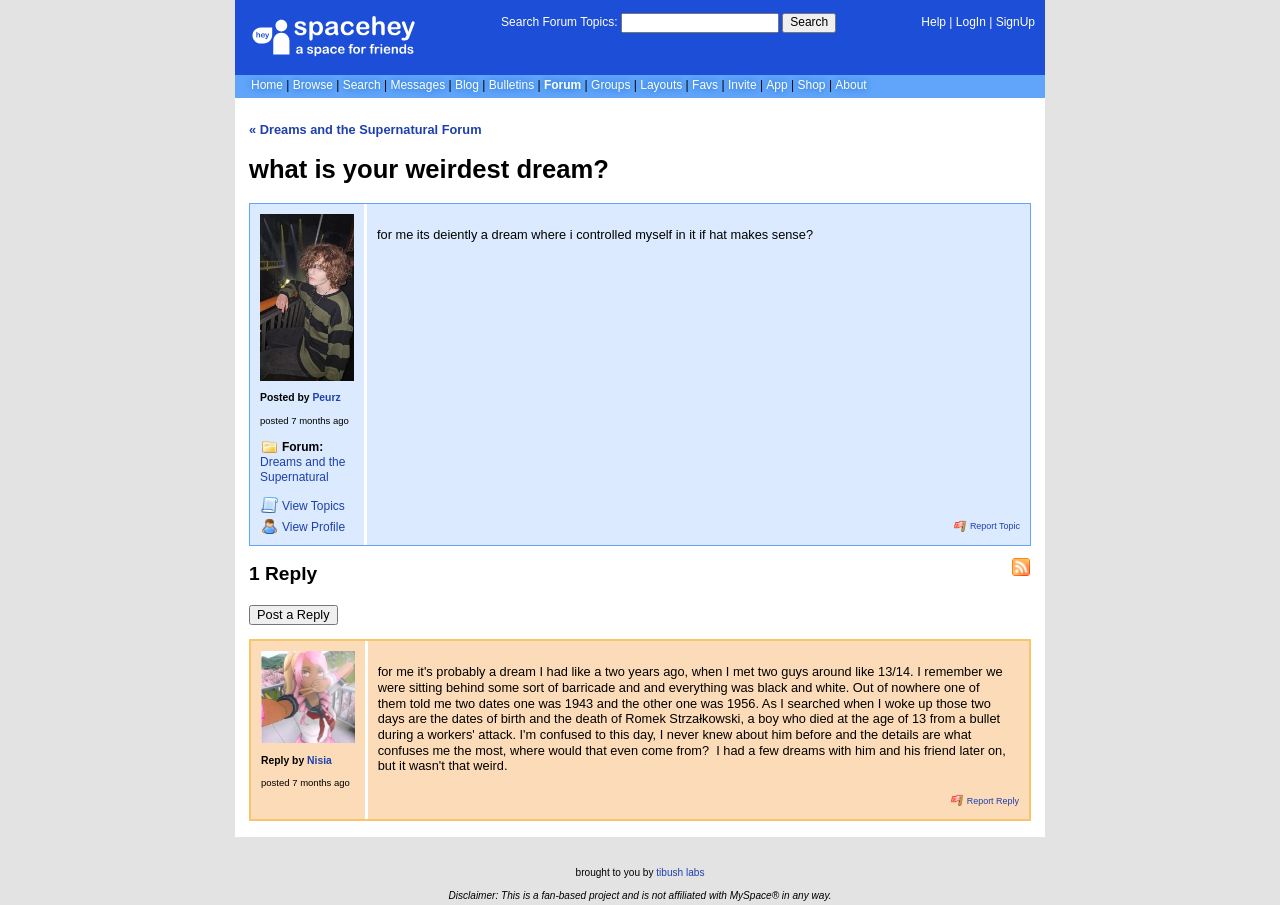How many replies are there to the topic?
Please provide a single word or phrase as your answer based on the screenshot.

1